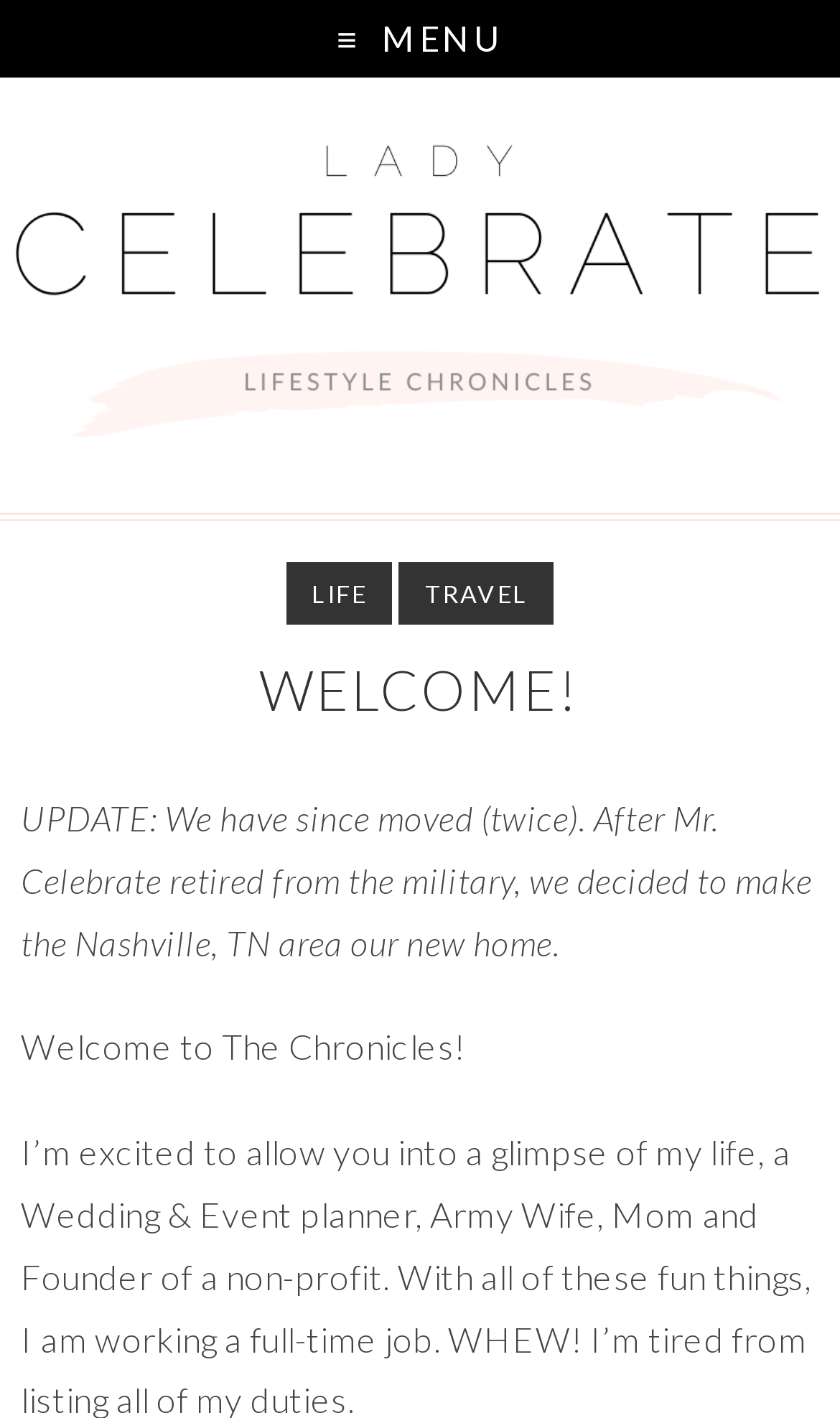Using the provided description: "Travel", find the bounding box coordinates of the corresponding UI element. The output should be four float numbers between 0 and 1, in the format [left, top, right, bottom].

[0.475, 0.397, 0.659, 0.441]